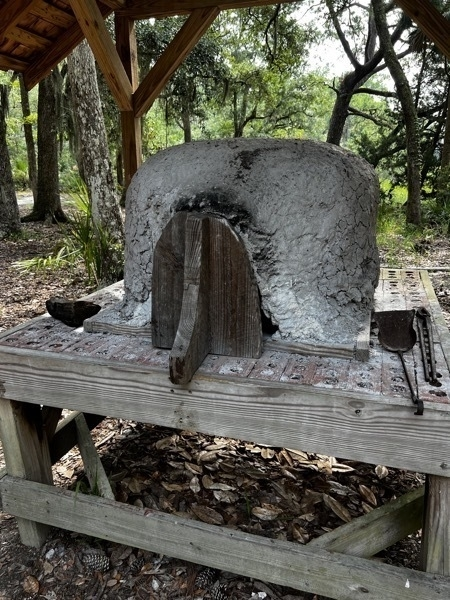Capture every detail in the image and describe it fully.

The image depicts a traditional outdoor oven, expertly crafted for baking bread and pies. This clay oven, characterized by its rounded, dome-like shape, is set atop a wooden table amidst a lush, green background filled with trees, indicating a natural setting. The oven features a sturdy wooden door, providing access to the interior where the fire and embers are used for cooking. Nearby, there are tools for baking, suggesting that this setup is used for communal or back-to-nature cooking. This type of oven is typically heated by building a fire with wood, a process that begins early in the morning, as indicated by the description. The insights into the preparation rituals enhance the viewer's appreciation for traditional baking methods, emphasizing the connection between food, community, and nature.